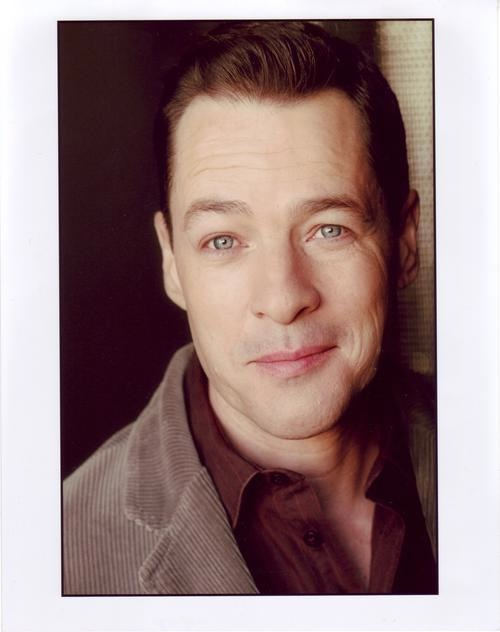Carefully examine the image and provide an in-depth answer to the question: Why was the photograph taken?

The photograph was taken to celebrate the actor's recent announcement of joining the roster at Kevan Schwartz Management for convention bookings and appearances. This is inferred from the caption, which mentions the announcement and the purpose of the photograph.